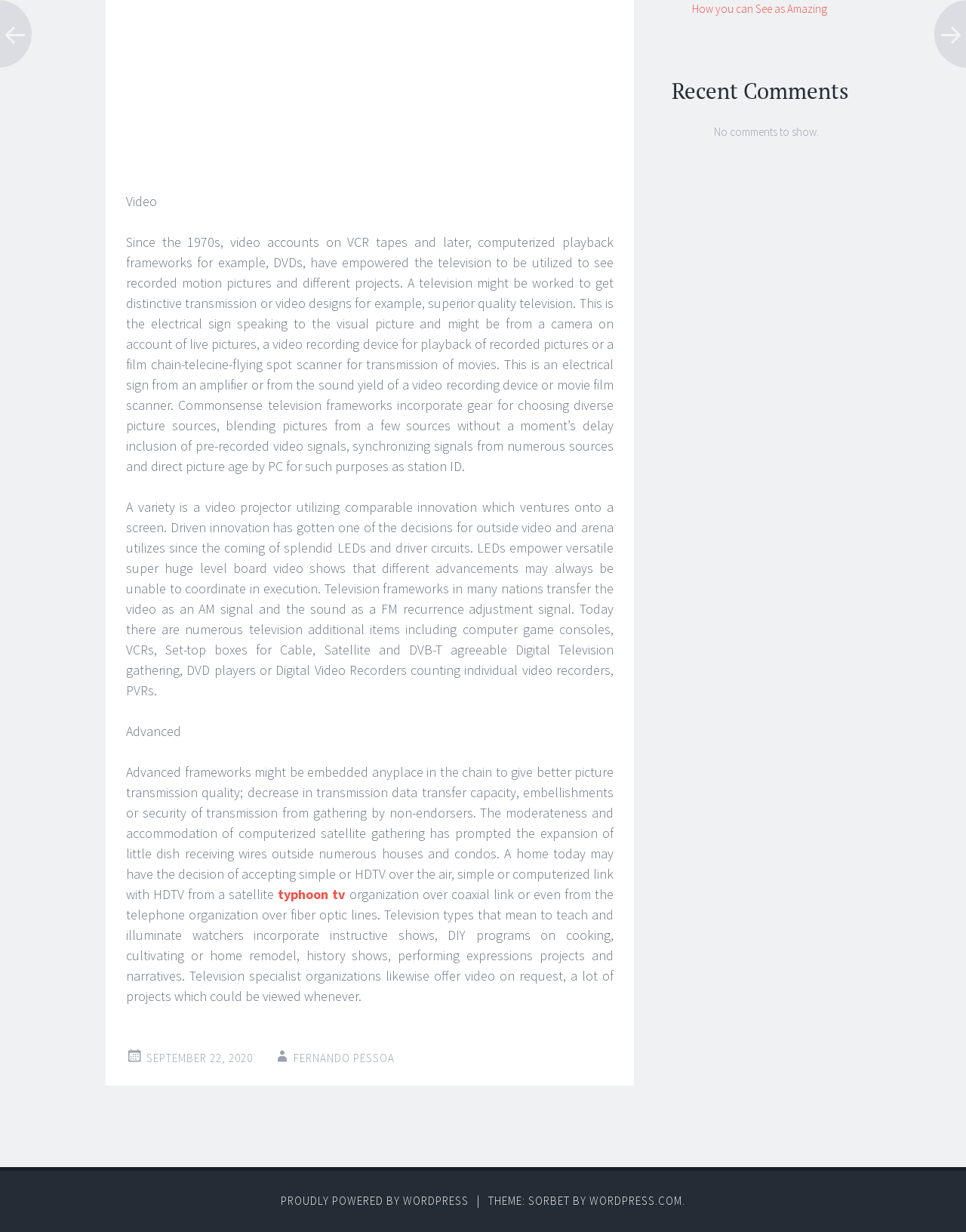Extract the bounding box of the UI element described as: "September 22, 2020".

[0.152, 0.853, 0.262, 0.865]